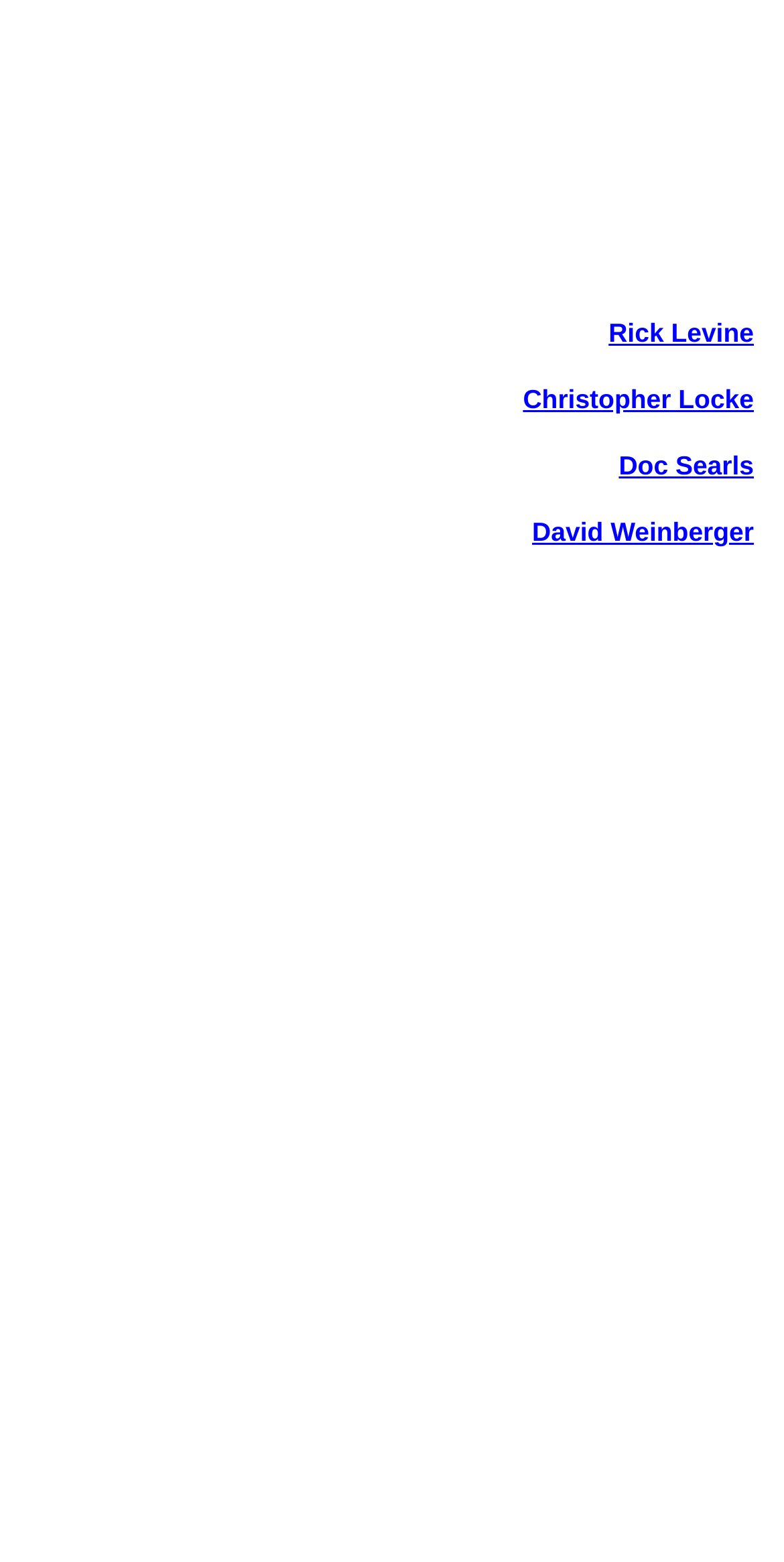How many empty cells are there in the table?
Please answer the question with a detailed response using the information from the screenshot.

I counted the number of LayoutTableCell elements with empty text, which are 4. These cells do not contain any text or links.